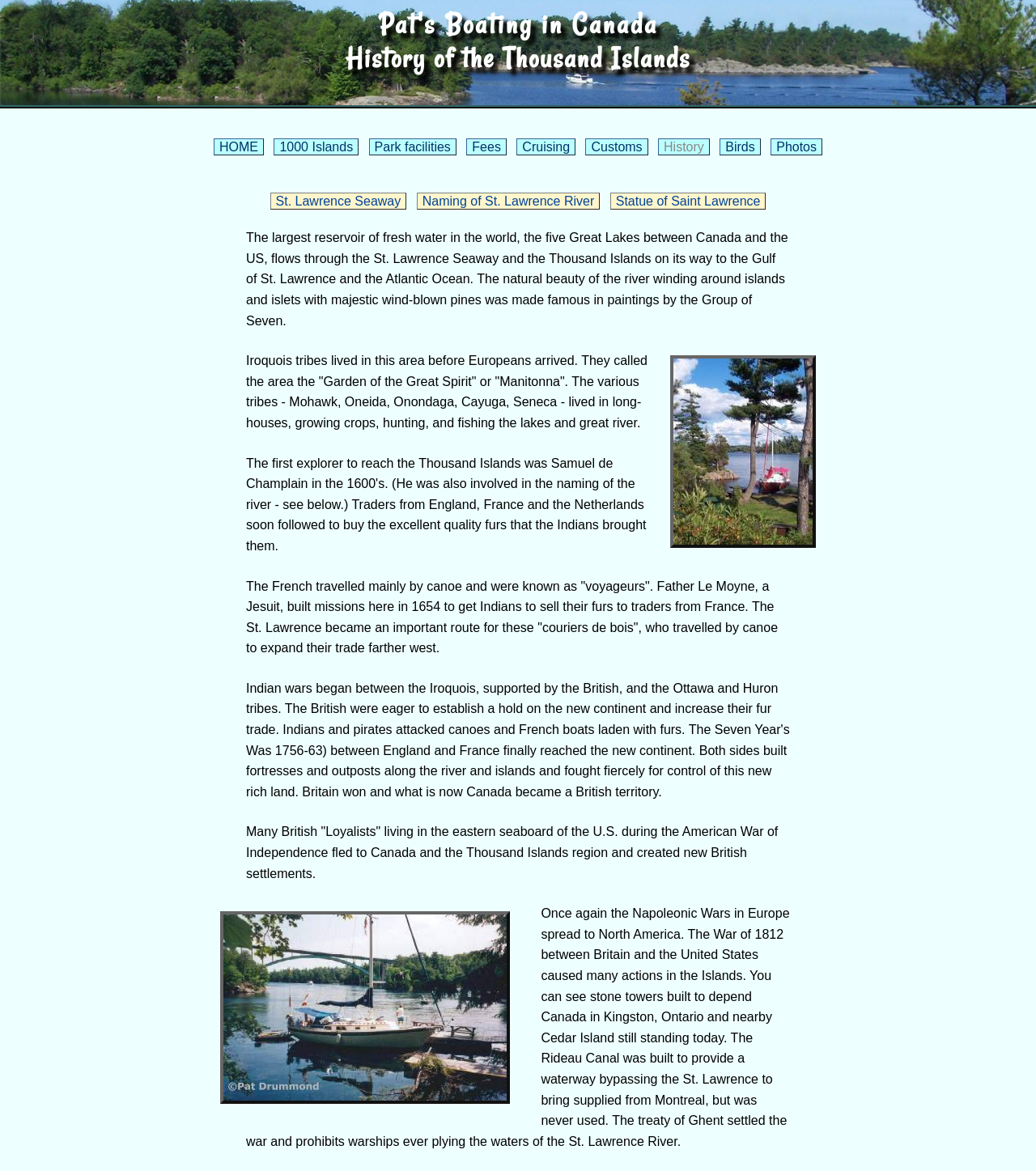What was built to defend Canada during the War of 1812?
Please provide an in-depth and detailed response to the question.

The text mentions, 'You can see stone towers built to defend Canada in Kingston, Ontario and nearby Cedar Island still standing today.'